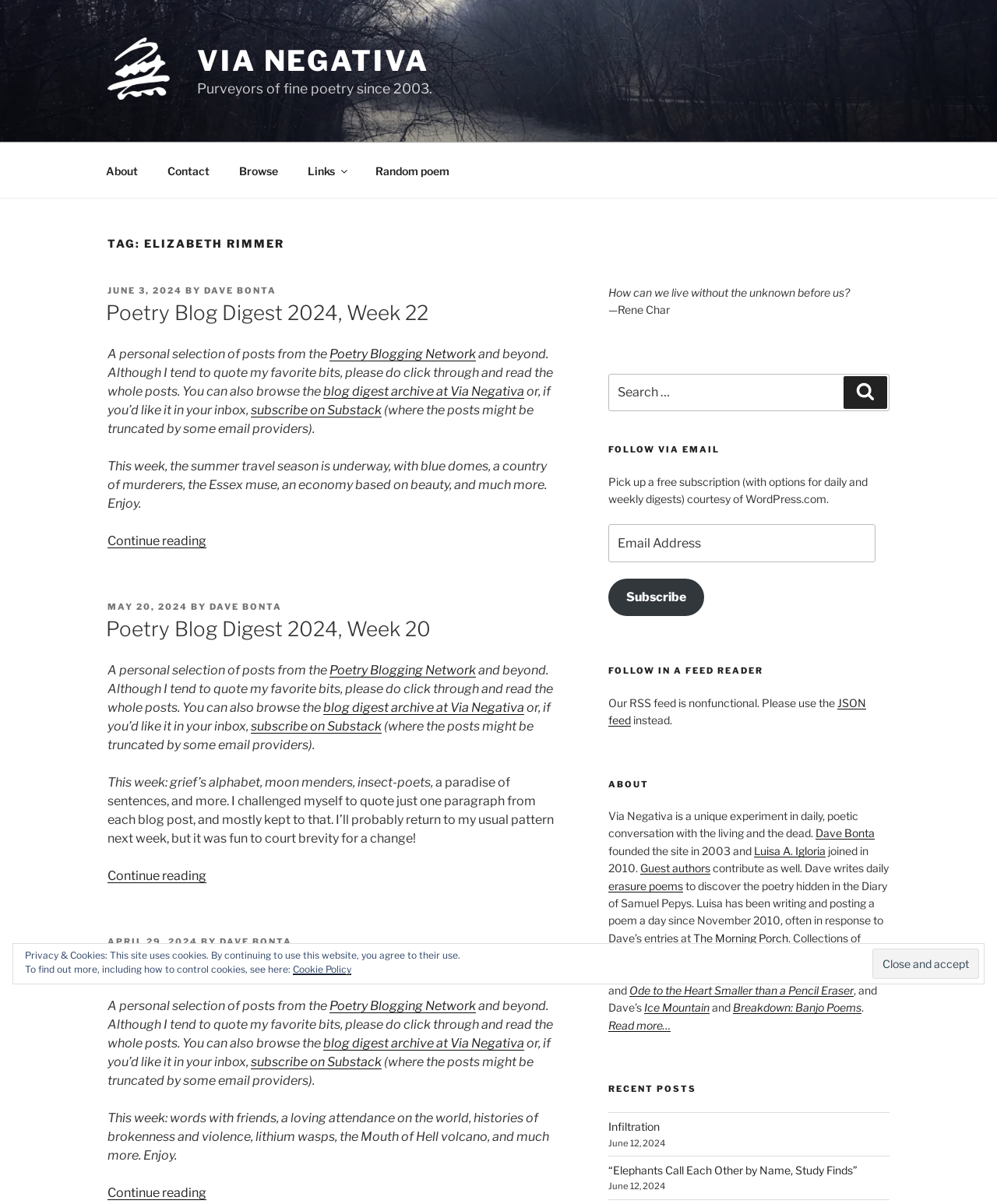Determine the bounding box coordinates in the format (top-left x, top-left y, bottom-right x, bottom-right y). Ensure all values are floating point numbers between 0 and 1. Identify the bounding box of the UI element described by: June 3, 2024June 3, 2024

[0.108, 0.237, 0.183, 0.246]